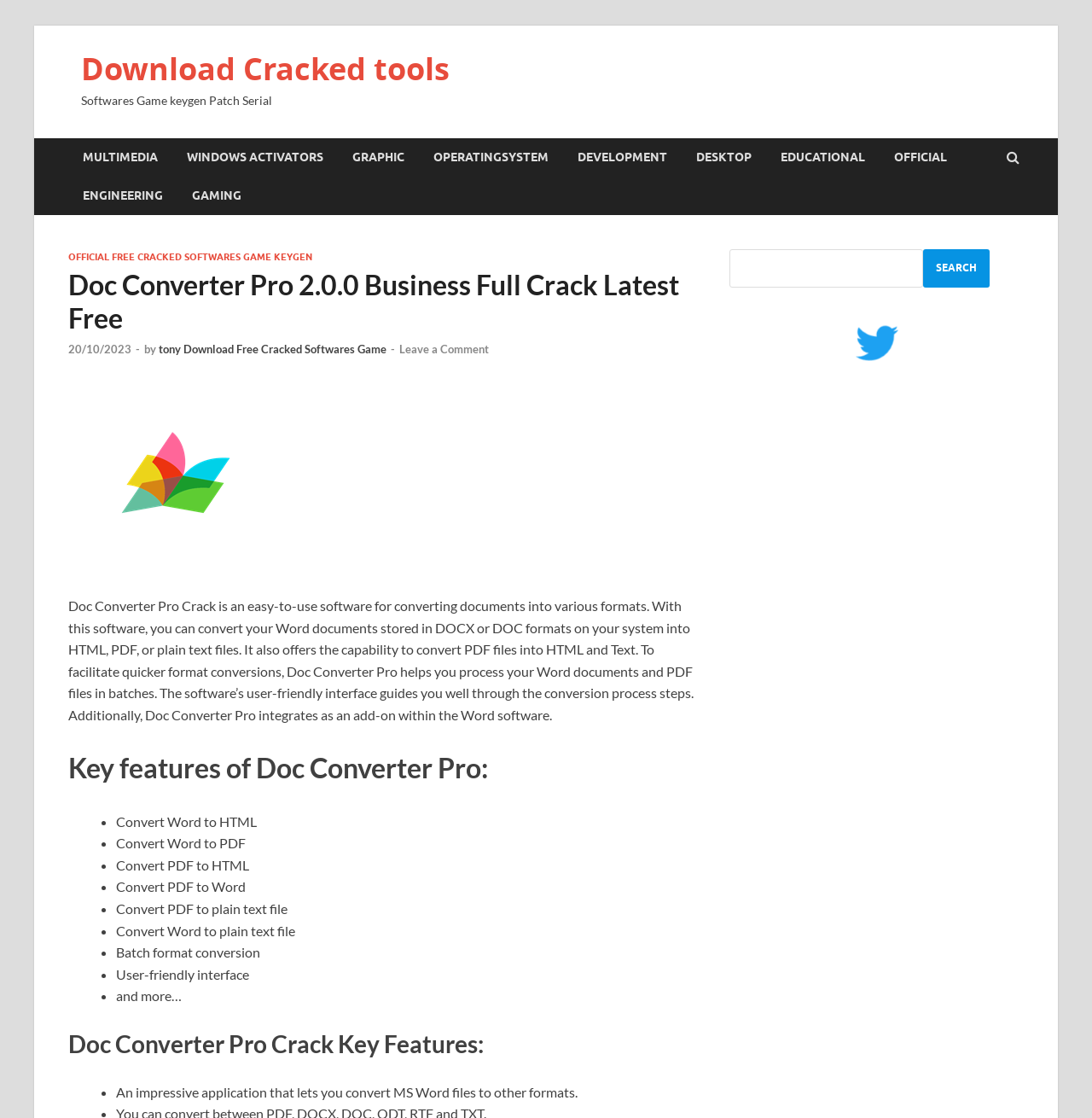What is Doc Converter Pro?
Provide a thorough and detailed answer to the question.

Based on the webpage, Doc Converter Pro is an impressive application that lets you convert MS Word files into other formats. It is a software that can be used to convert Word documents stored in DOCX or DOC formats on your system into HTML, PDF, or plain text files.